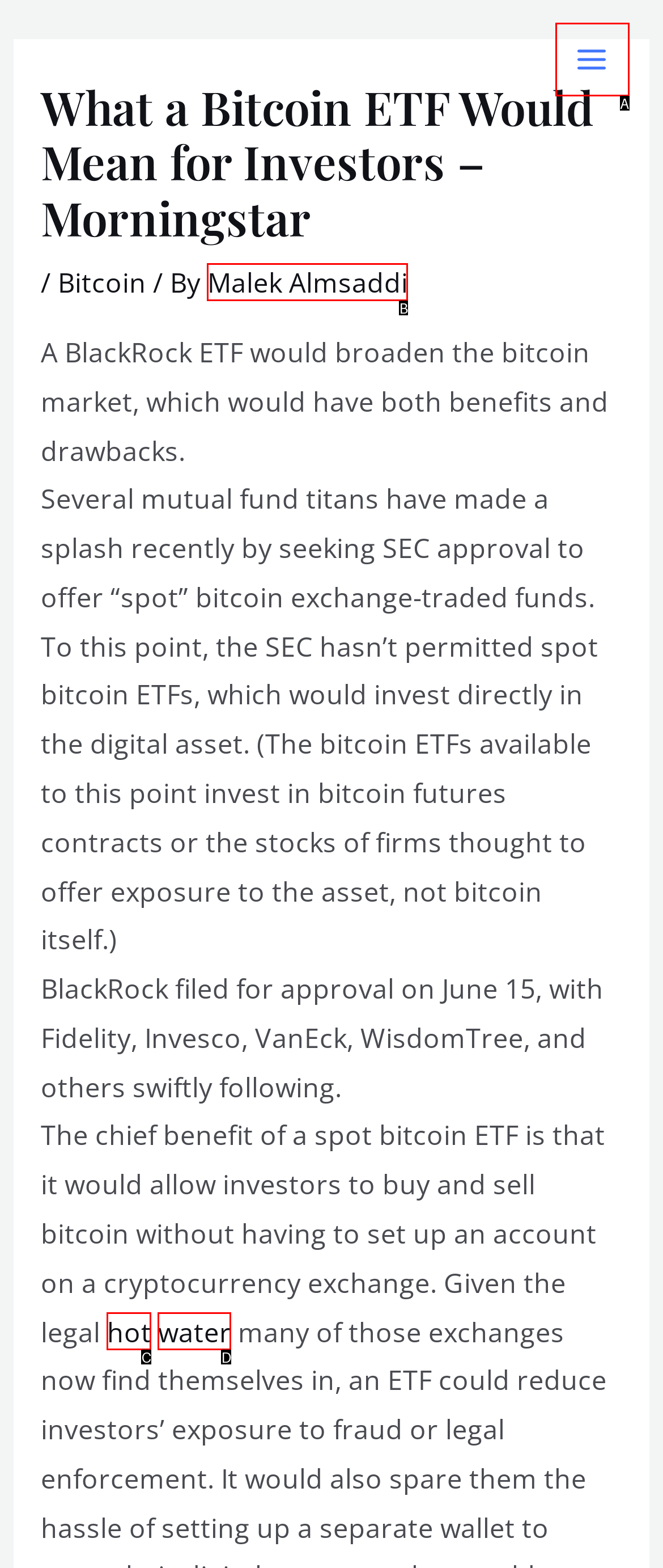Choose the HTML element that best fits the description: Main Menu. Answer with the option's letter directly.

A